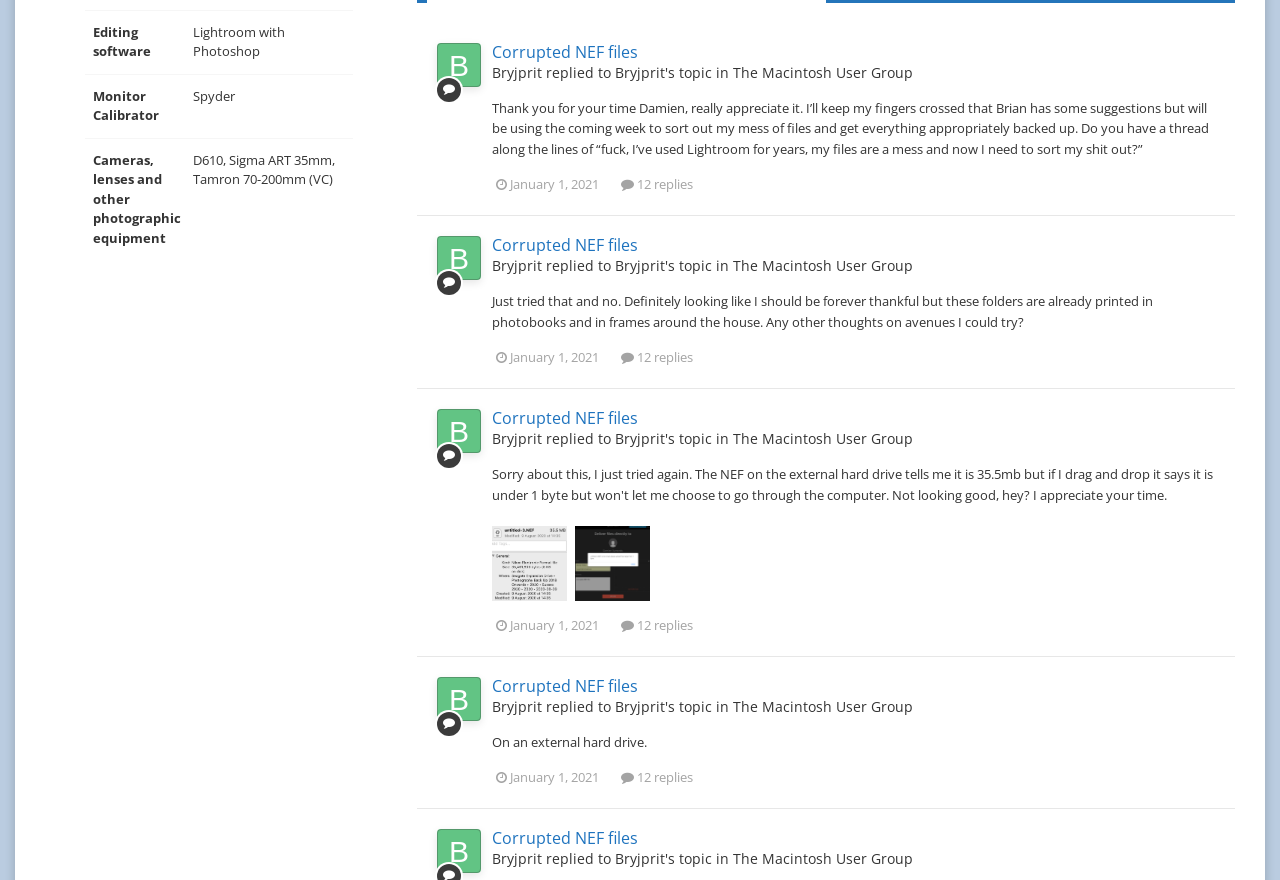Determine the bounding box for the UI element described here: "alt="Serenity Oaks Wellness Center"".

None